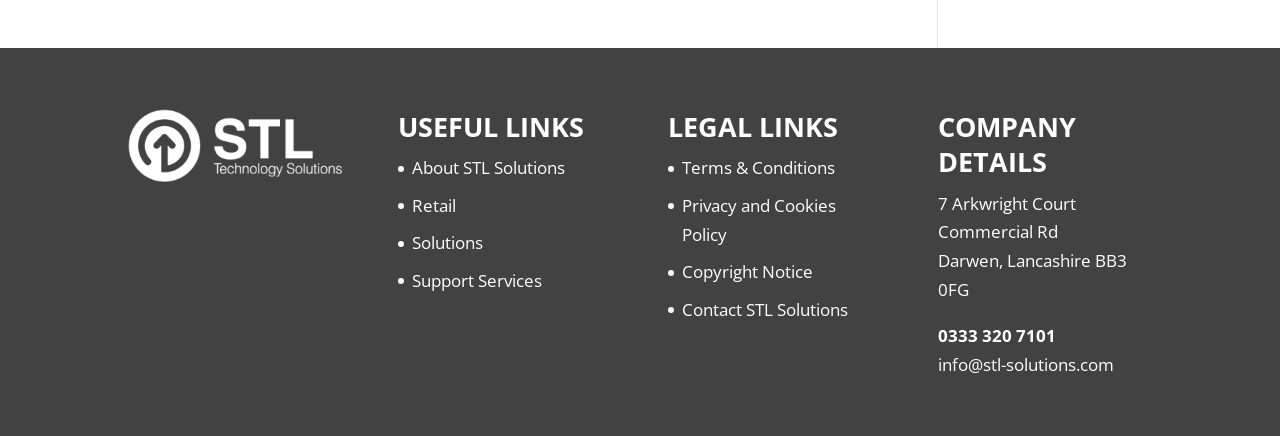What is the phone number of STL Solutions?
Look at the screenshot and respond with one word or a short phrase.

0333 320 7101